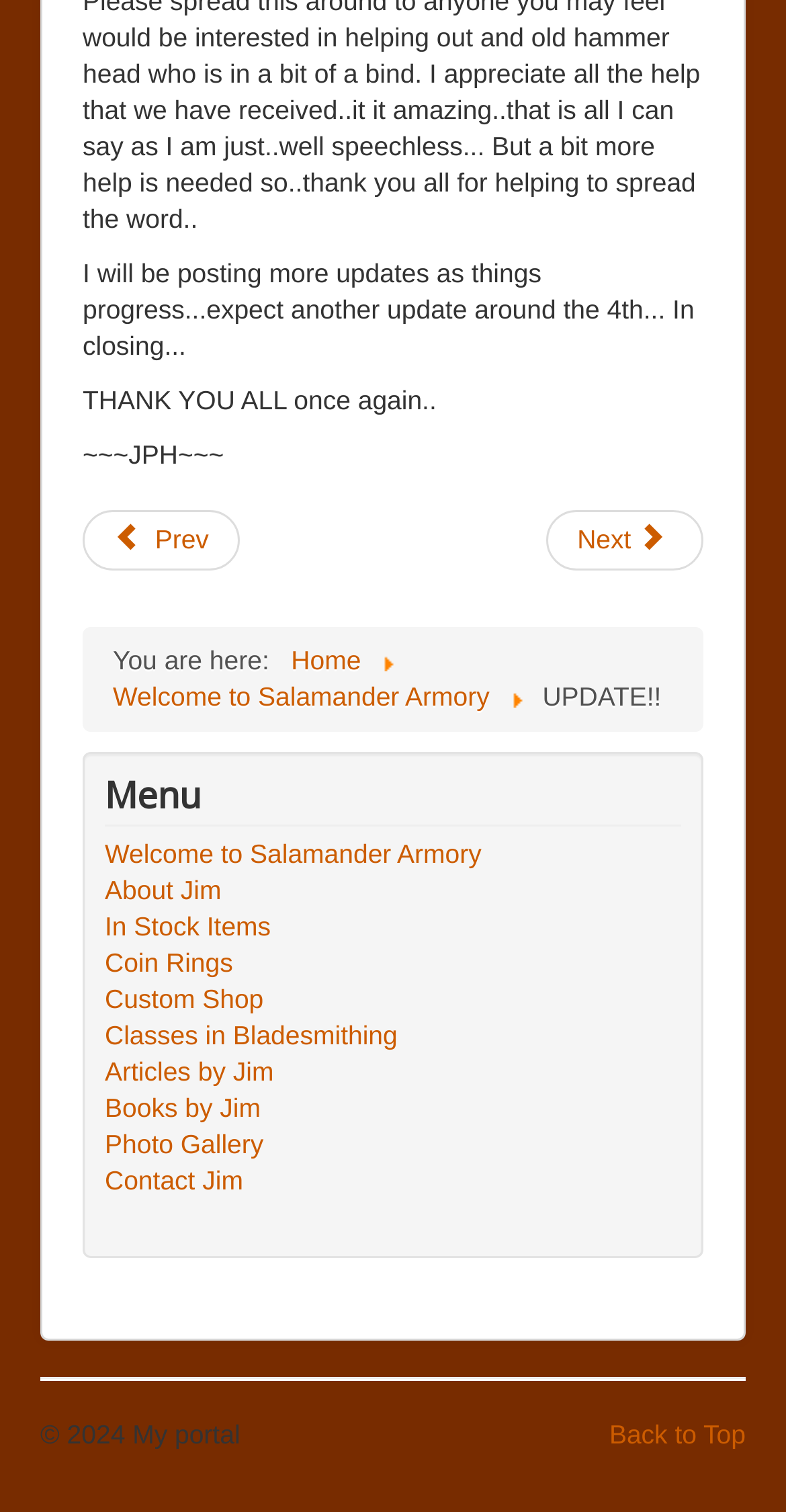Please locate the bounding box coordinates of the element that should be clicked to achieve the given instruction: "Go back to top".

[0.775, 0.938, 0.949, 0.958]